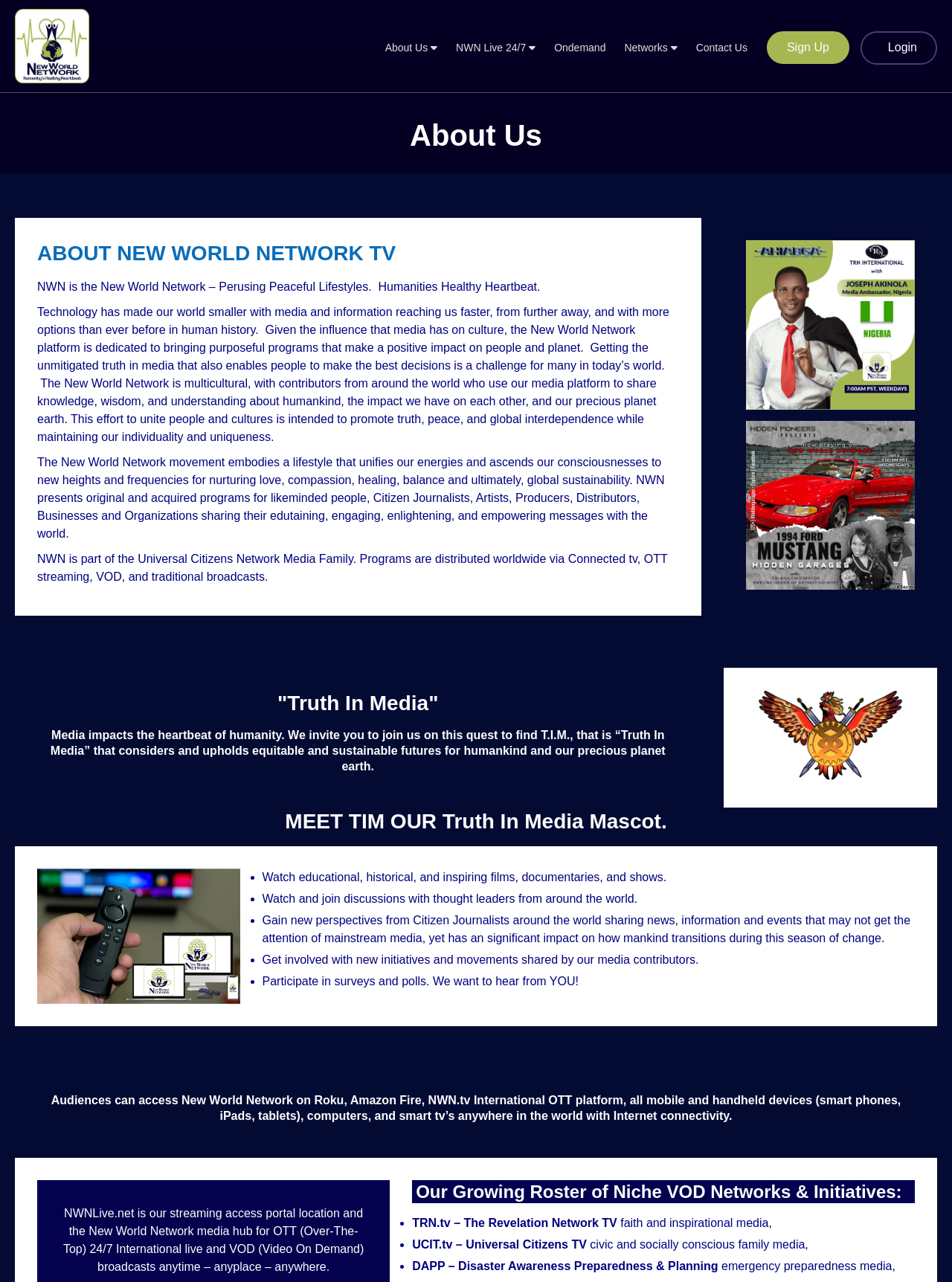Please identify the bounding box coordinates of the element on the webpage that should be clicked to follow this instruction: "Sign up for an account". The bounding box coordinates should be given as four float numbers between 0 and 1, formatted as [left, top, right, bottom].

[0.805, 0.024, 0.892, 0.05]